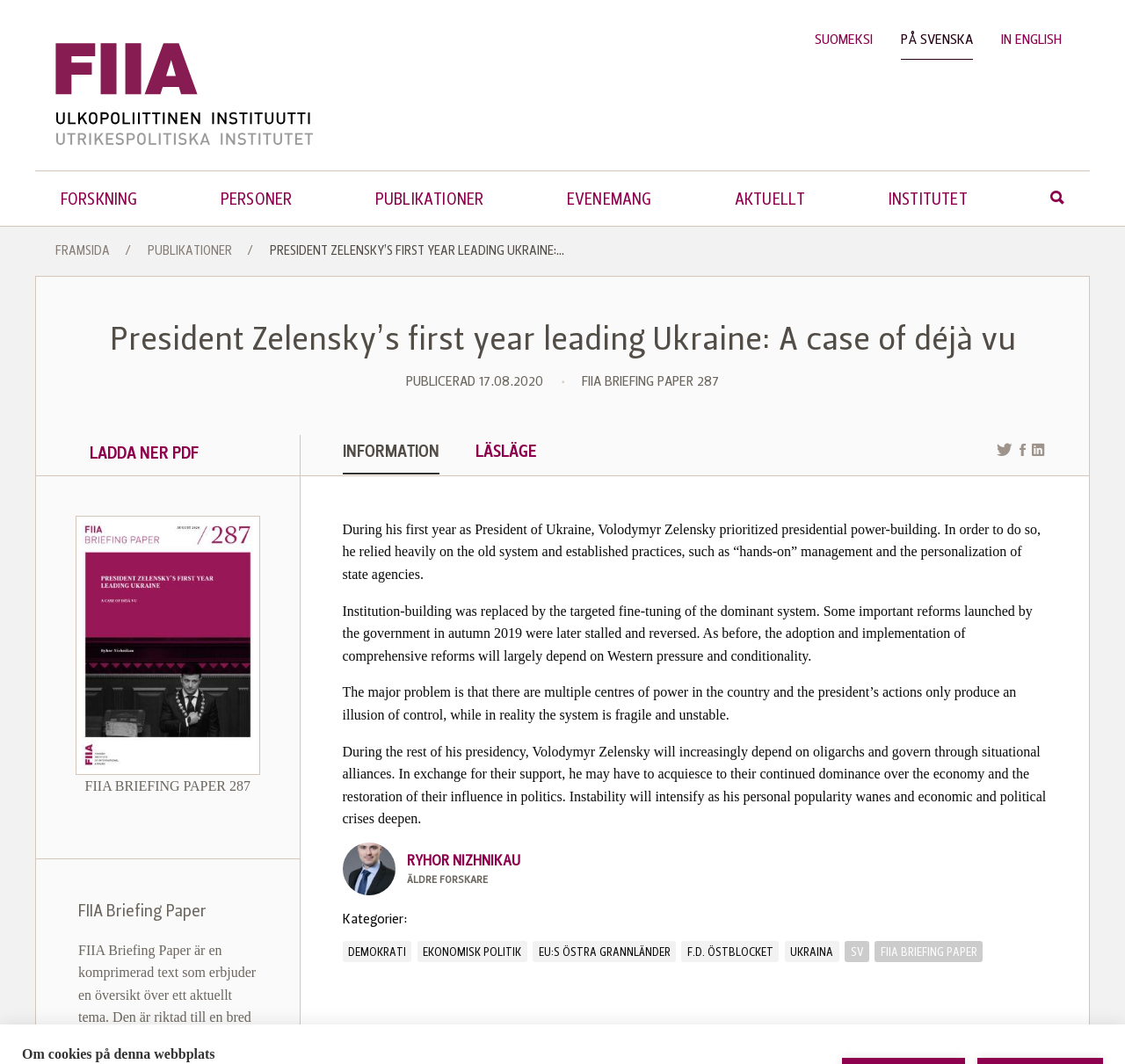Explain in detail what is displayed on the webpage.

The webpage is about President Zelensky's first year leading Ukraine, with a focus on his approach to power-building and the implications for the country's future. 

At the top of the page, there is a logo of the Finnish Institute of International Affairs (FIIA) on the left, and language options (Swedish, Finnish, and English) on the right. Below this, there is a navigation menu with links to various sections of the website, including research, people, publications, events, and the institute itself. 

The main content of the page is an article about President Zelensky's first year in office. The article is divided into several paragraphs, each discussing a different aspect of his presidency, such as his reliance on the old system, the stalling of reforms, and the potential for instability in the future. 

To the right of the article, there are links to download the article as a PDF, as well as links to share it on social media platforms like Twitter, Facebook, and LinkedIn. 

At the bottom of the page, there is a section with information about the article, including the author's name and the categories it belongs to, such as democracy, economic policy, and Ukraine.